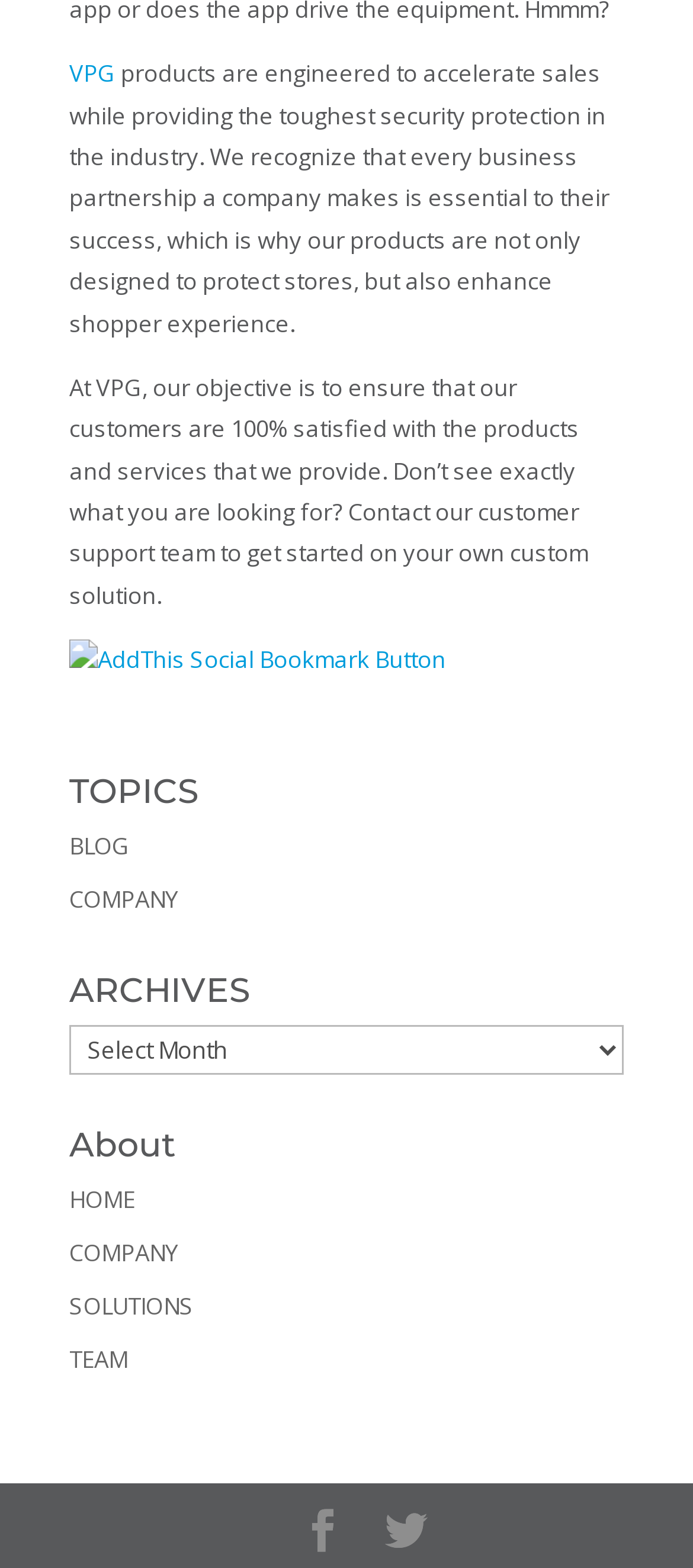What is the purpose of the products?
Craft a detailed and extensive response to the question.

The first paragraph of text explains that the products are engineered to accelerate sales while providing the toughest security protection in the industry. This suggests that the products are designed to help businesses succeed while also keeping them secure.